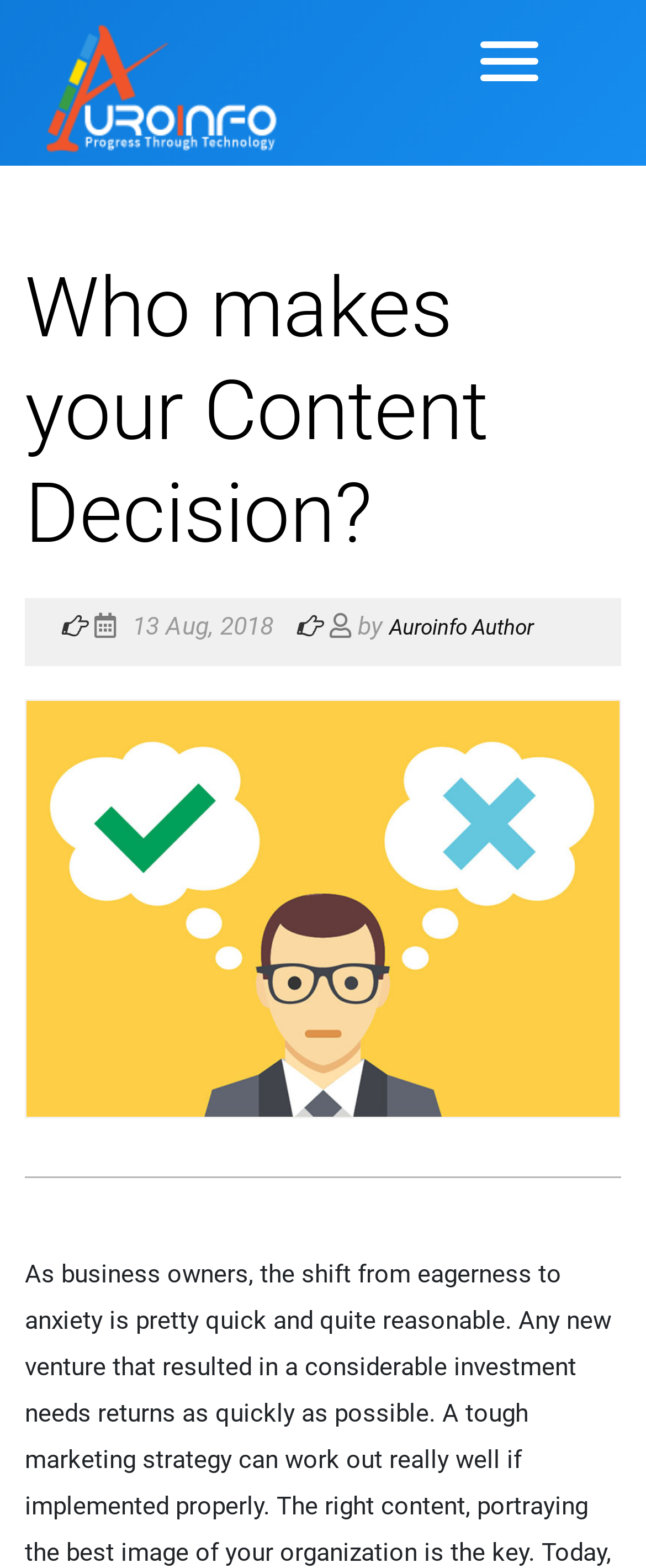What is the purpose of the iframe element?
Based on the image, give a one-word or short phrase answer.

Chat Widget